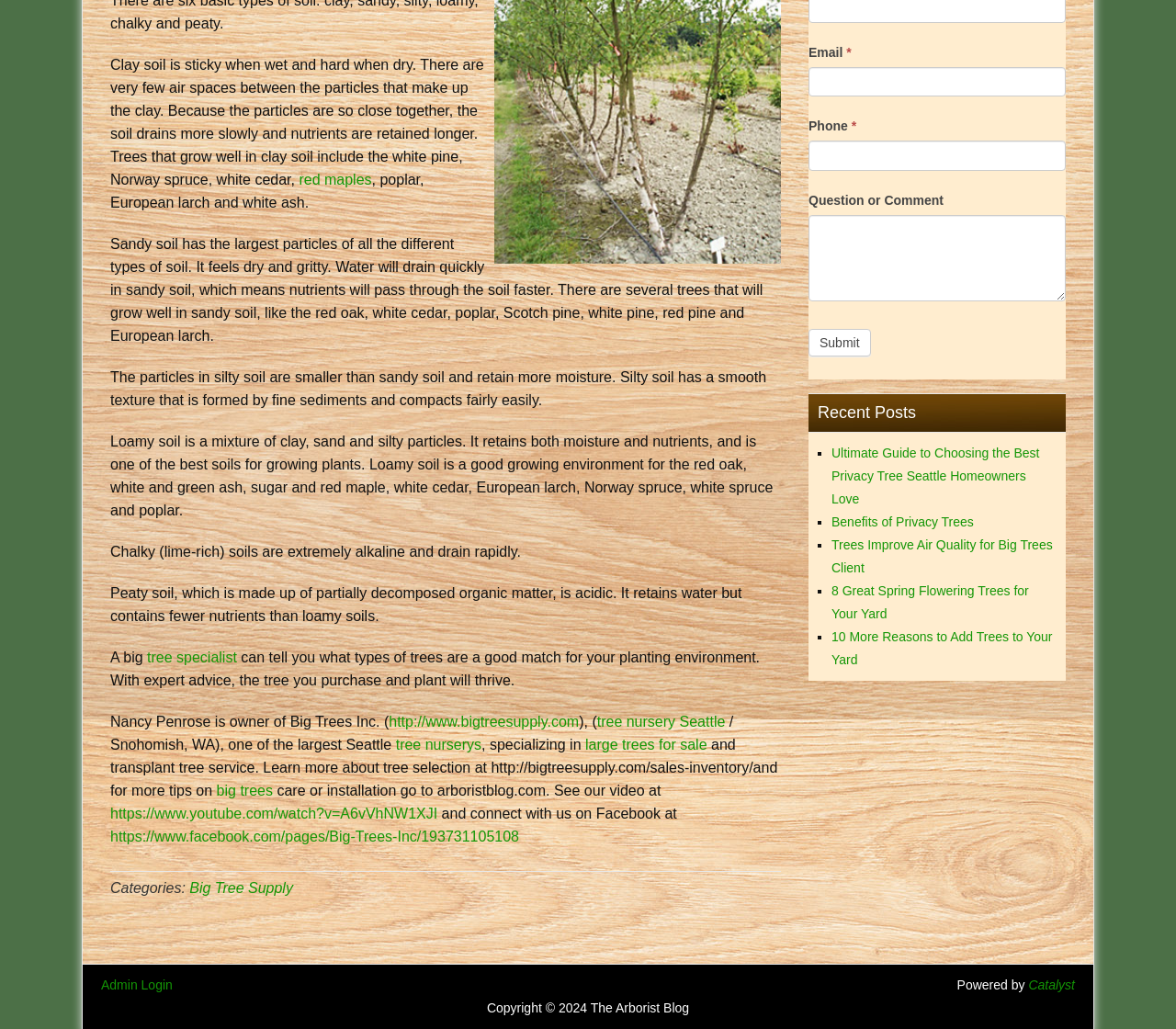Using the format (top-left x, top-left y, bottom-right x, bottom-right y), provide the bounding box coordinates for the described UI element. All values should be floating point numbers between 0 and 1: parent_node: Phone * name="item_meta[67]"

[0.688, 0.137, 0.906, 0.166]